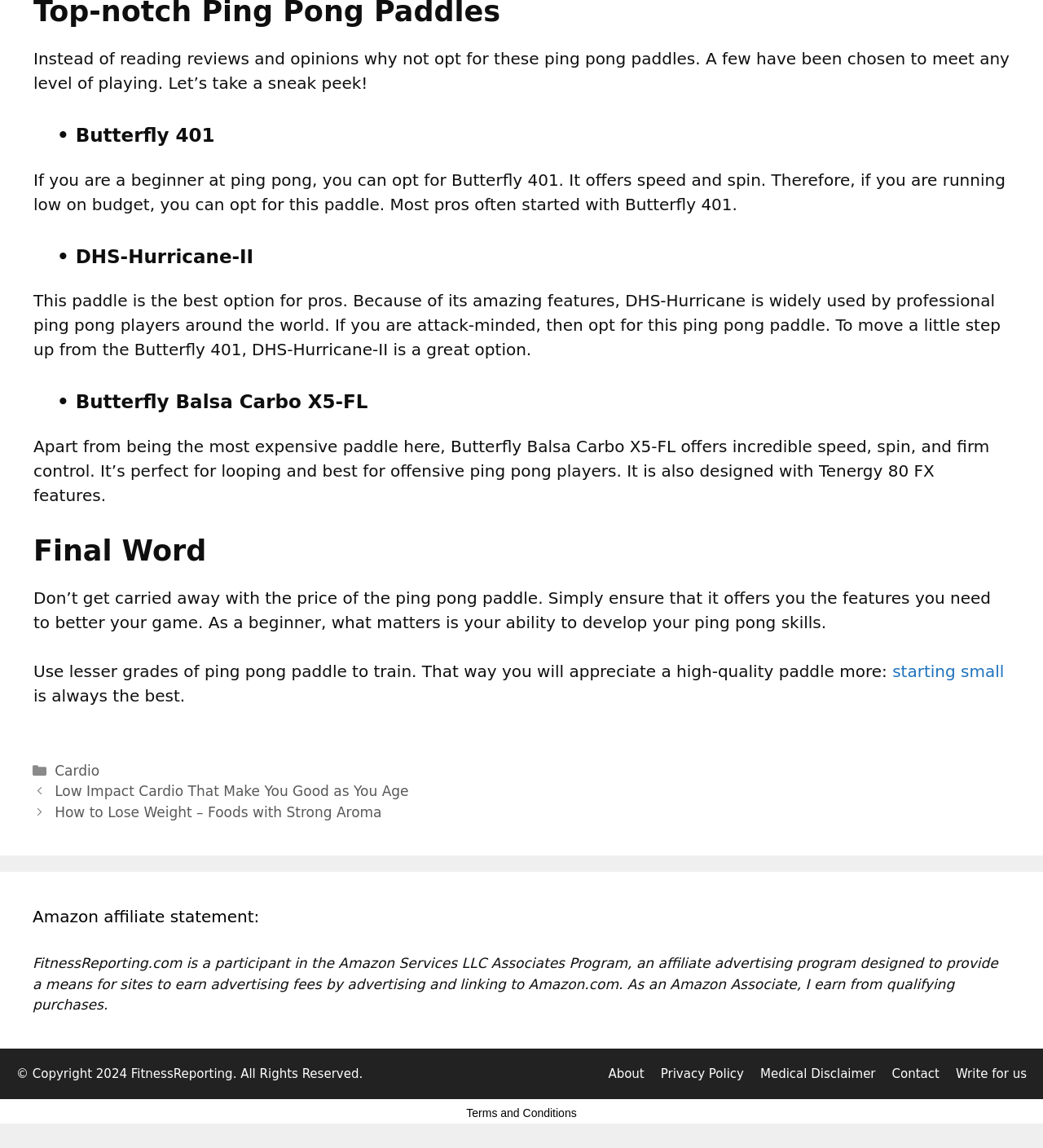Identify the bounding box coordinates of the area that should be clicked in order to complete the given instruction: "Check the 'Terms and Conditions'". The bounding box coordinates should be four float numbers between 0 and 1, i.e., [left, top, right, bottom].

[0.447, 0.964, 0.553, 0.975]